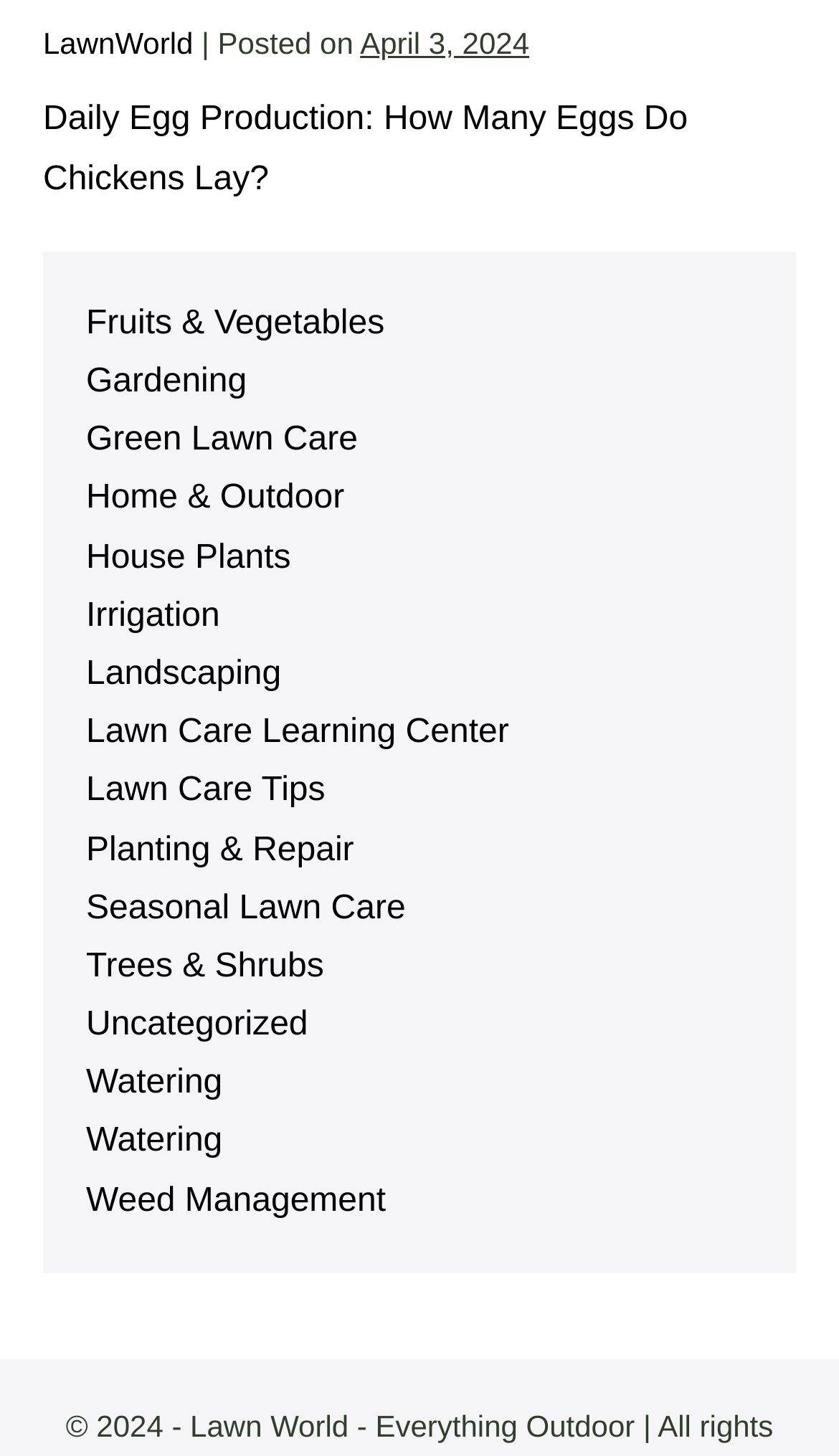Please determine the bounding box coordinates for the UI element described here. Use the format (top-left x, top-left y, bottom-right x, bottom-right y) with values bounded between 0 and 1: LawnWorld

[0.051, 0.017, 0.23, 0.041]